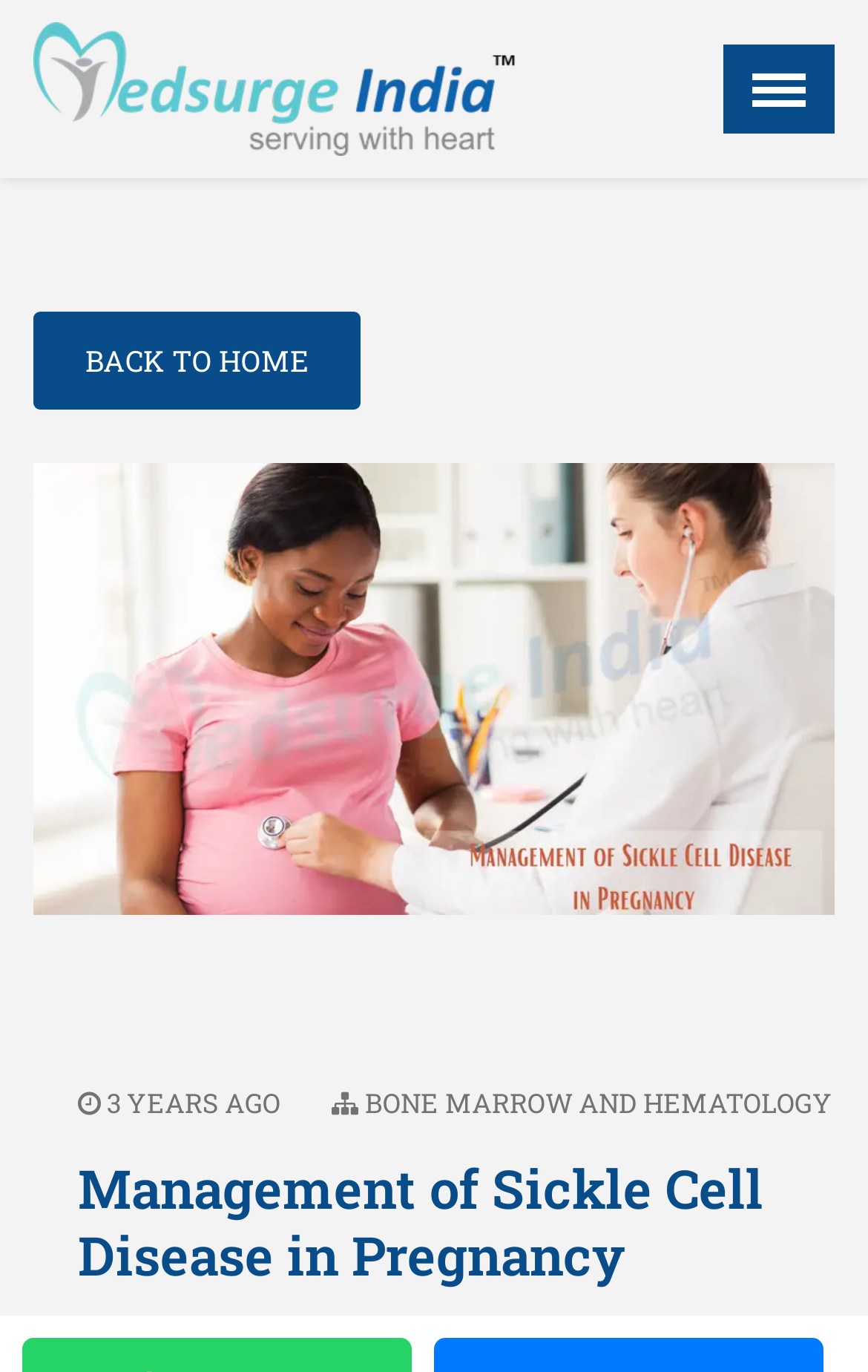Please identify the bounding box coordinates of the region to click in order to complete the task: "Select a language". The coordinates must be four float numbers between 0 and 1, specified as [left, top, right, bottom].

[0.308, 0.182, 0.654, 0.217]